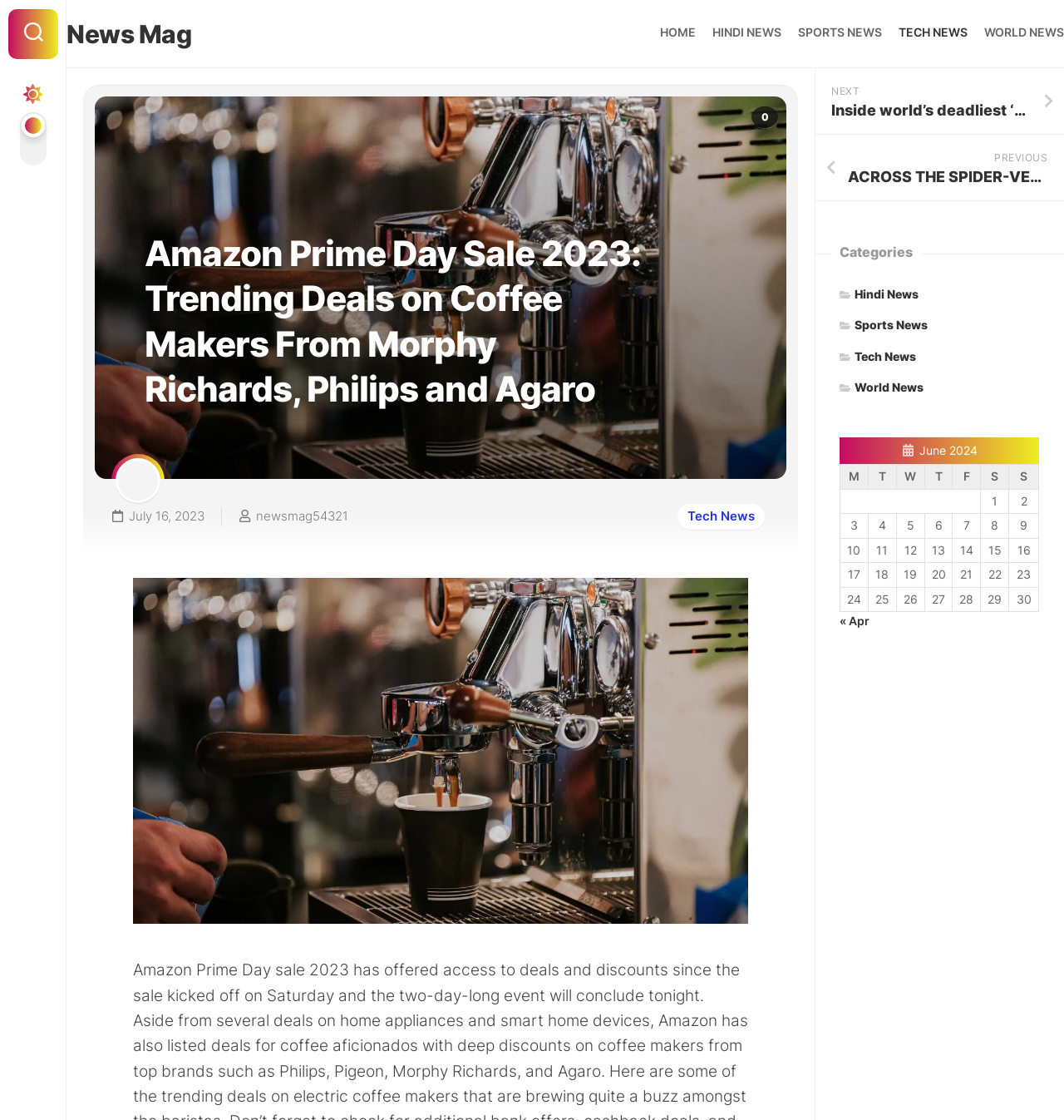Find the bounding box coordinates of the clickable area required to complete the following action: "Check the table for June 2024".

[0.789, 0.39, 0.977, 0.546]